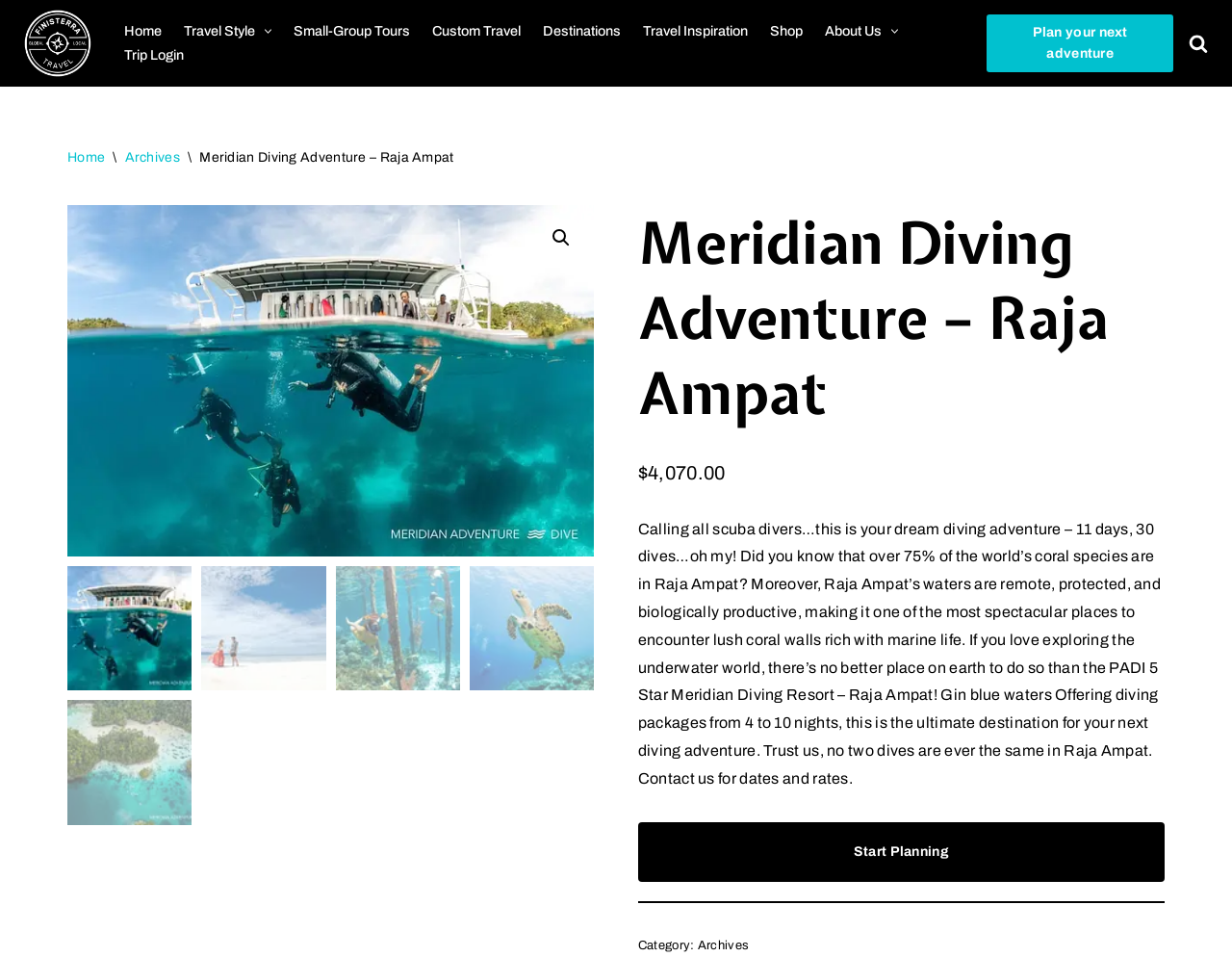Using the description: "🔍", determine the UI element's bounding box coordinates. Ensure the coordinates are in the format of four float numbers between 0 and 1, i.e., [left, top, right, bottom].

[0.442, 0.23, 0.47, 0.266]